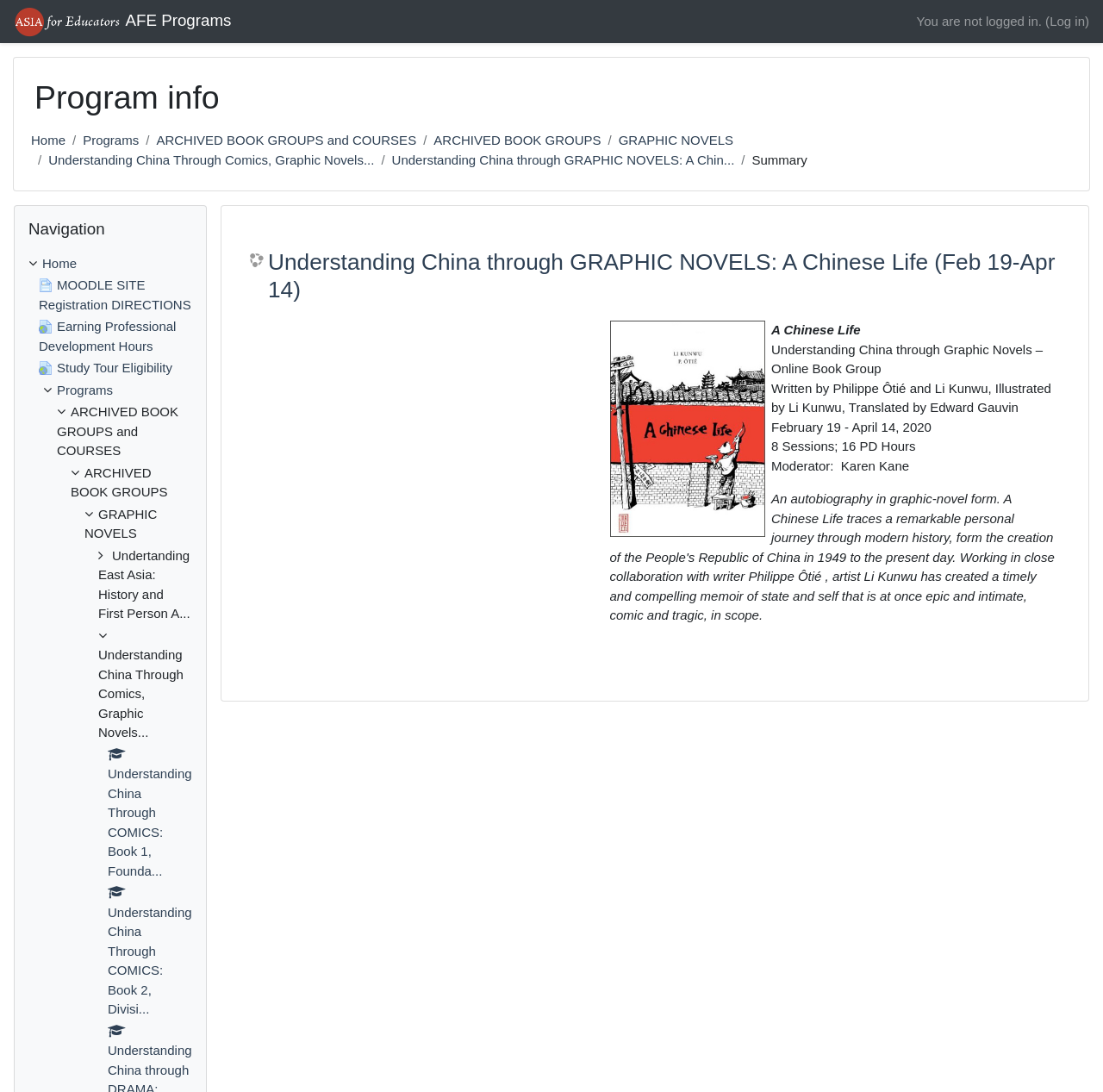Can you find the bounding box coordinates for the UI element given this description: "AFE Programs"? Provide the coordinates as four float numbers between 0 and 1: [left, top, right, bottom].

[0.012, 0.002, 0.21, 0.038]